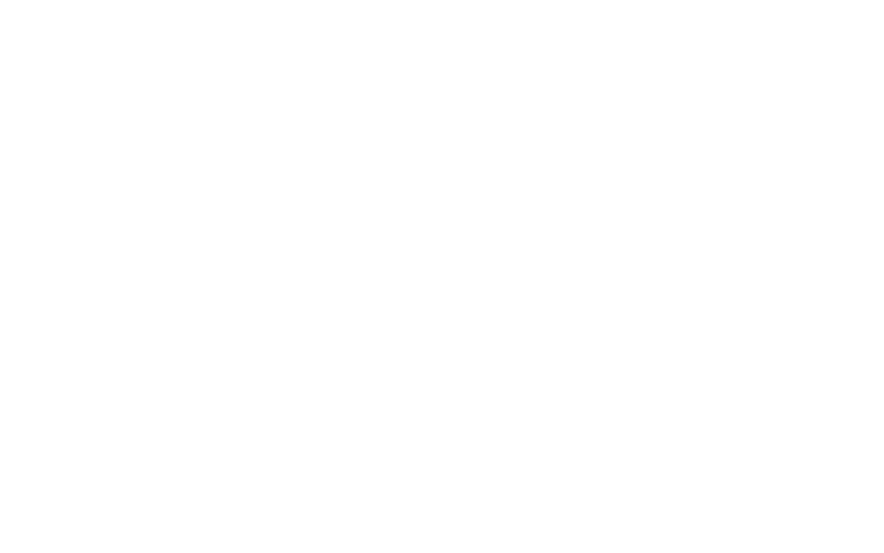Answer with a single word or phrase: 
What time of day is the scene set in?

Evening